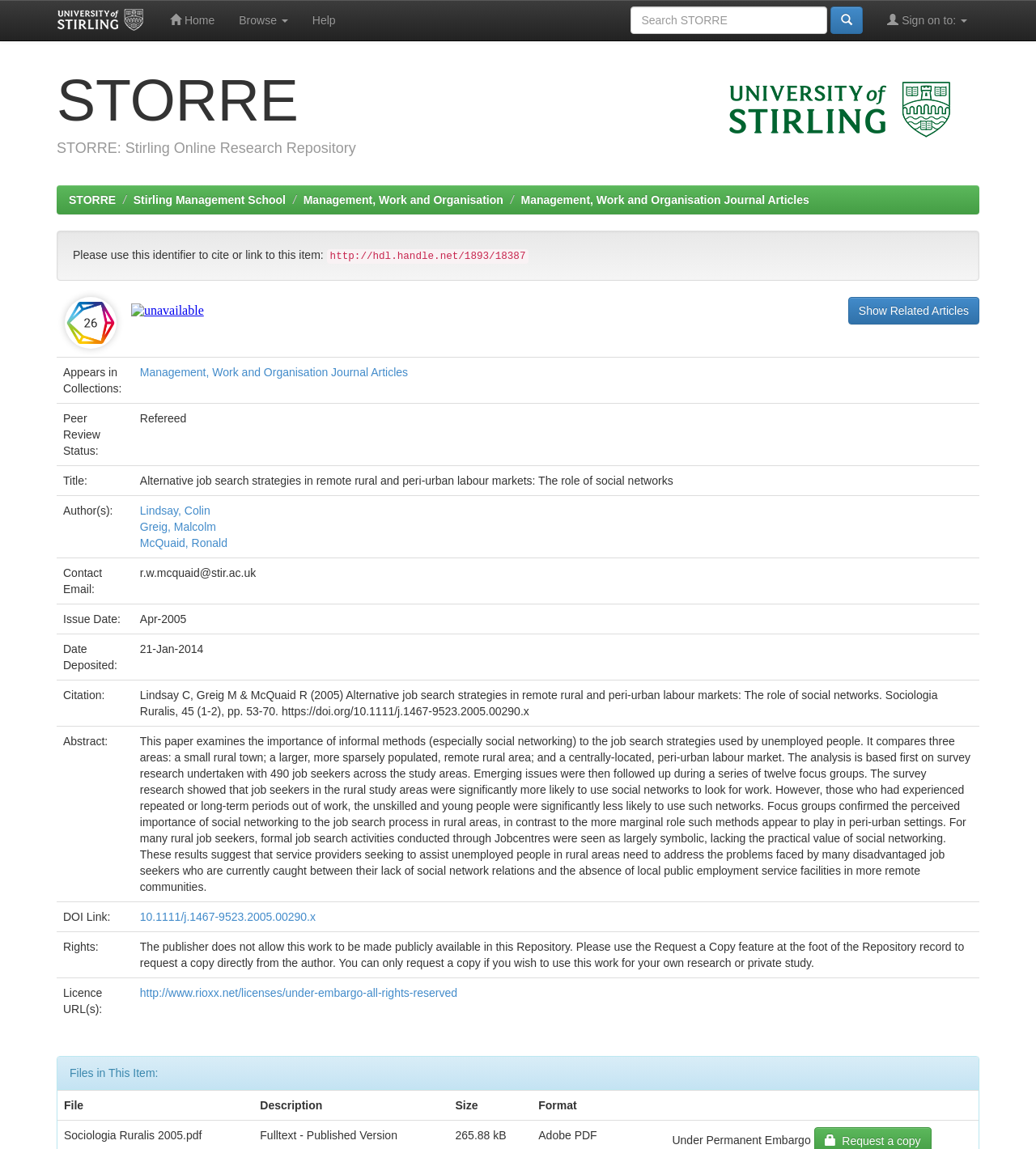Locate the bounding box coordinates of the item that should be clicked to fulfill the instruction: "Search STORRE".

[0.609, 0.006, 0.799, 0.03]